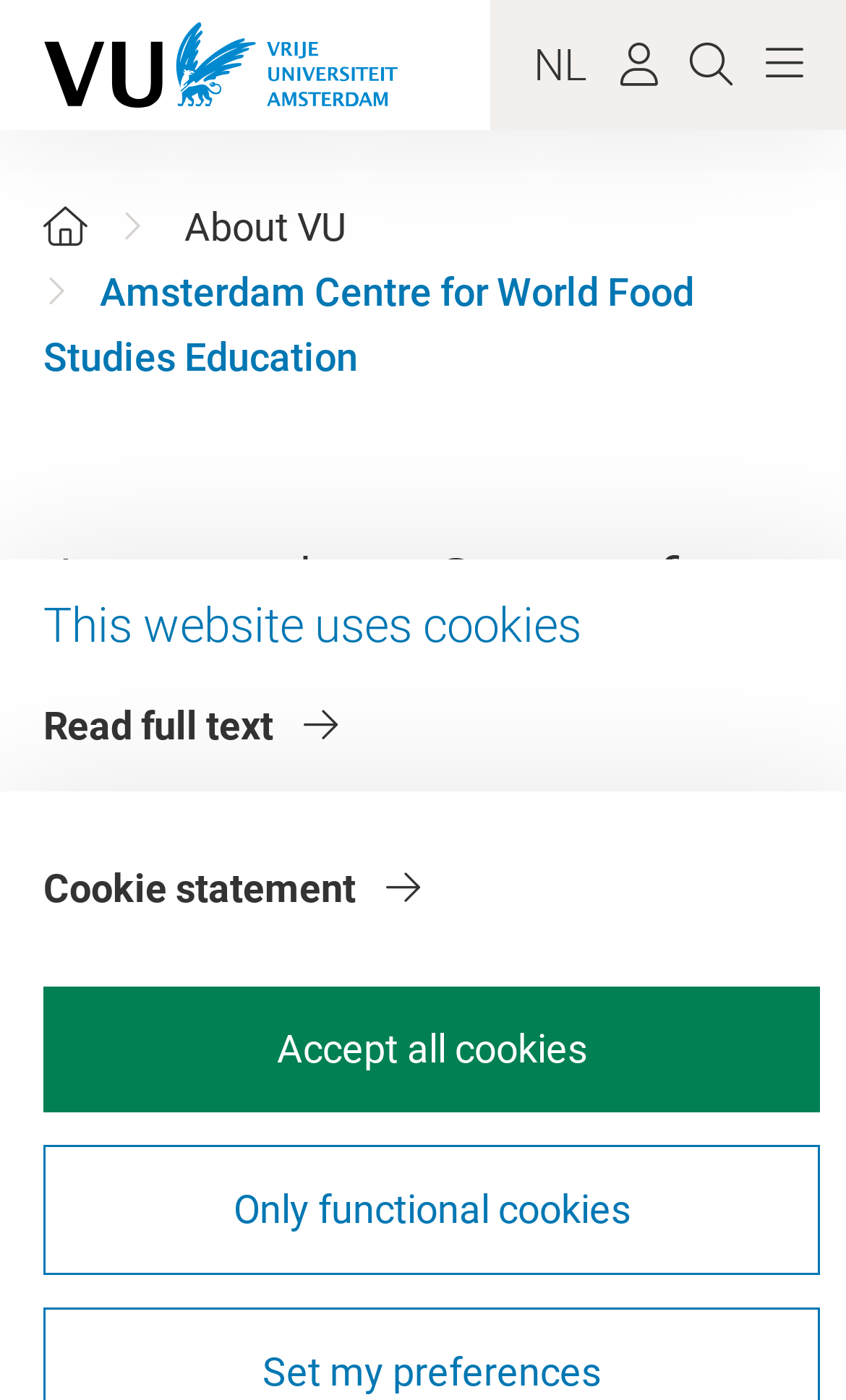Can you pinpoint the bounding box coordinates for the clickable element required for this instruction: "View profile"? The coordinates should be four float numbers between 0 and 1, i.e., [left, top, right, bottom].

[0.733, 0.023, 0.777, 0.07]